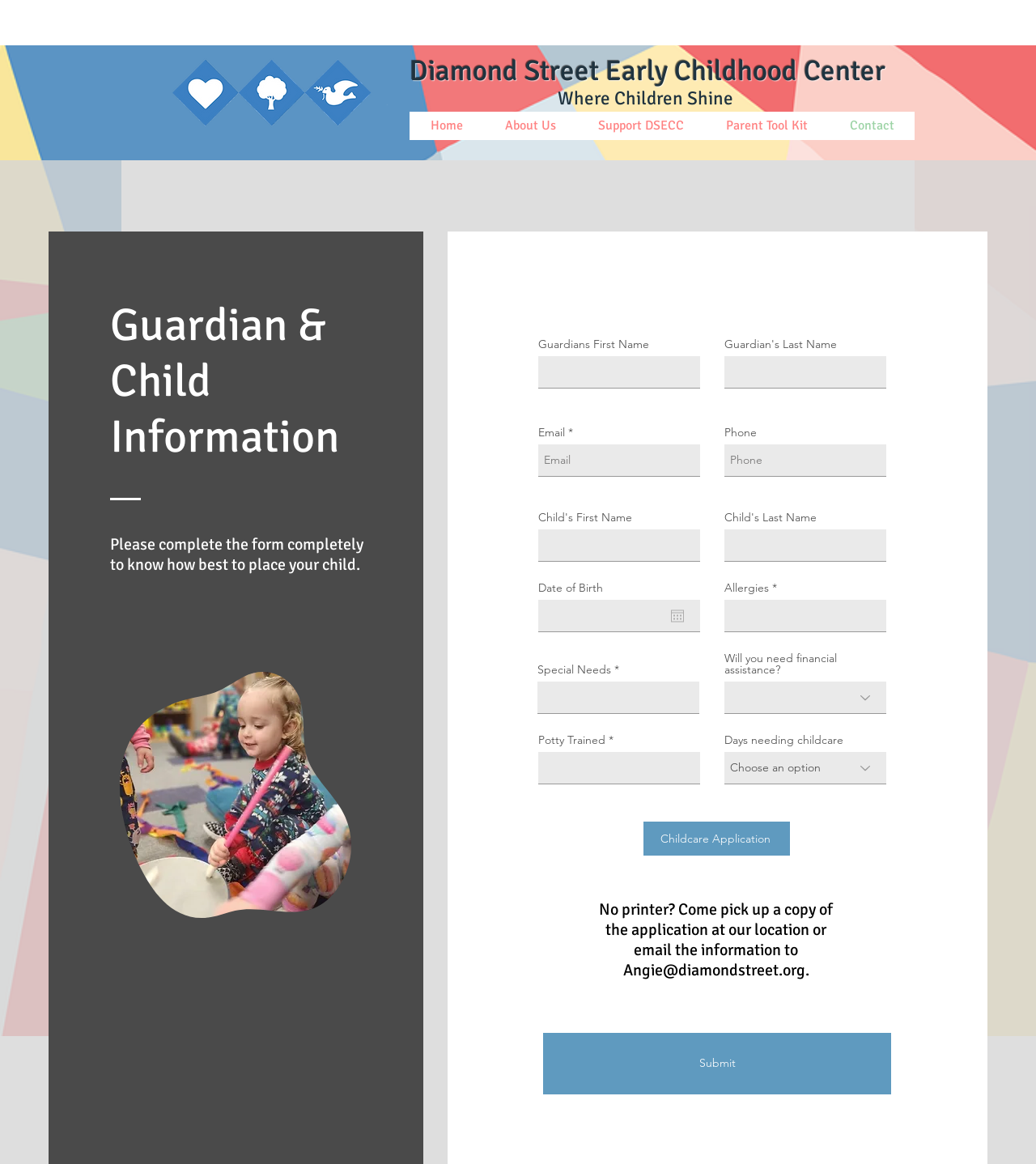Please locate the bounding box coordinates of the element that should be clicked to achieve the given instruction: "Click the About Us link".

None